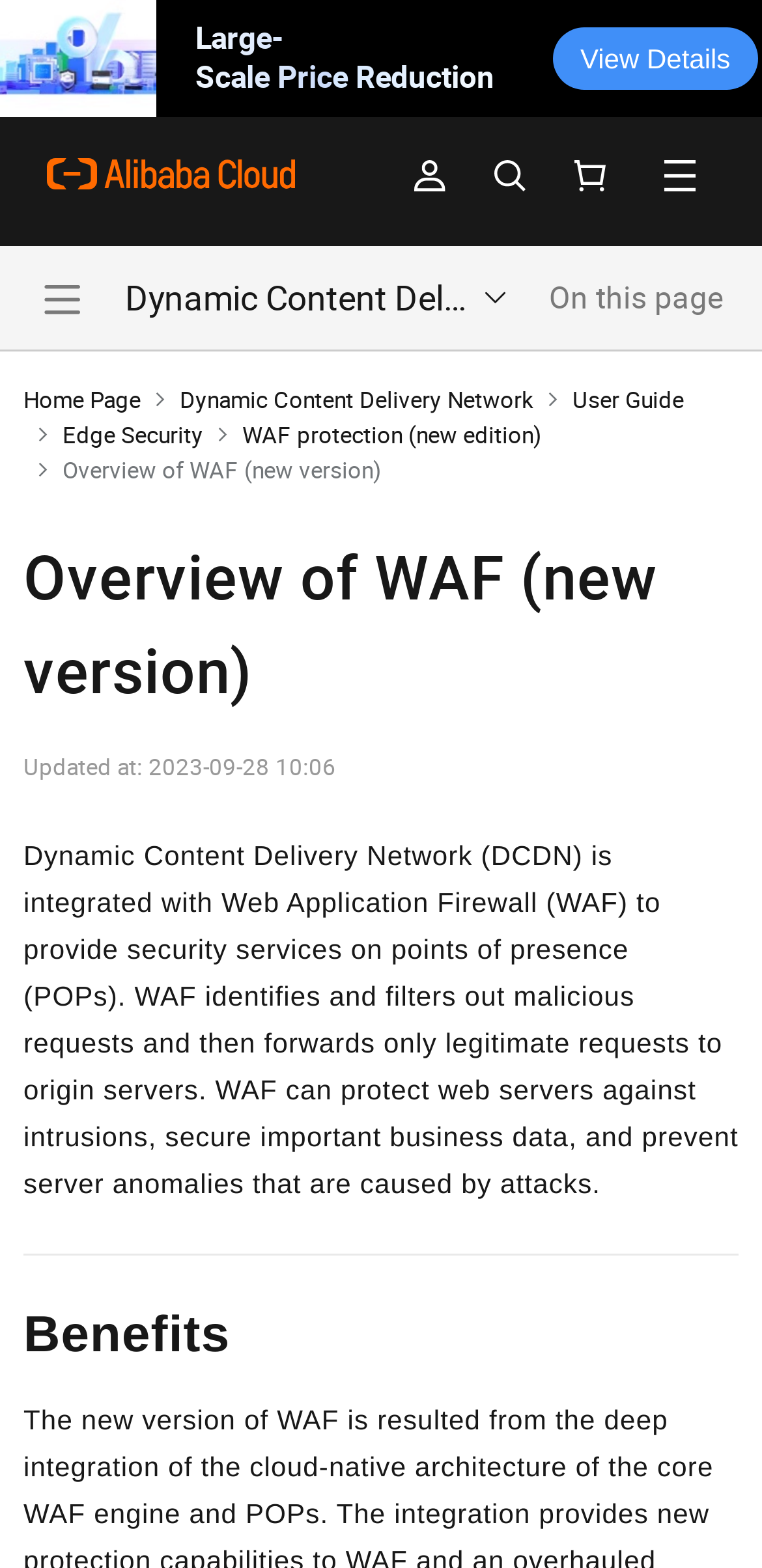Find and specify the bounding box coordinates that correspond to the clickable region for the instruction: "Click the 'WAF protection (new edition)' link".

[0.318, 0.269, 0.71, 0.286]